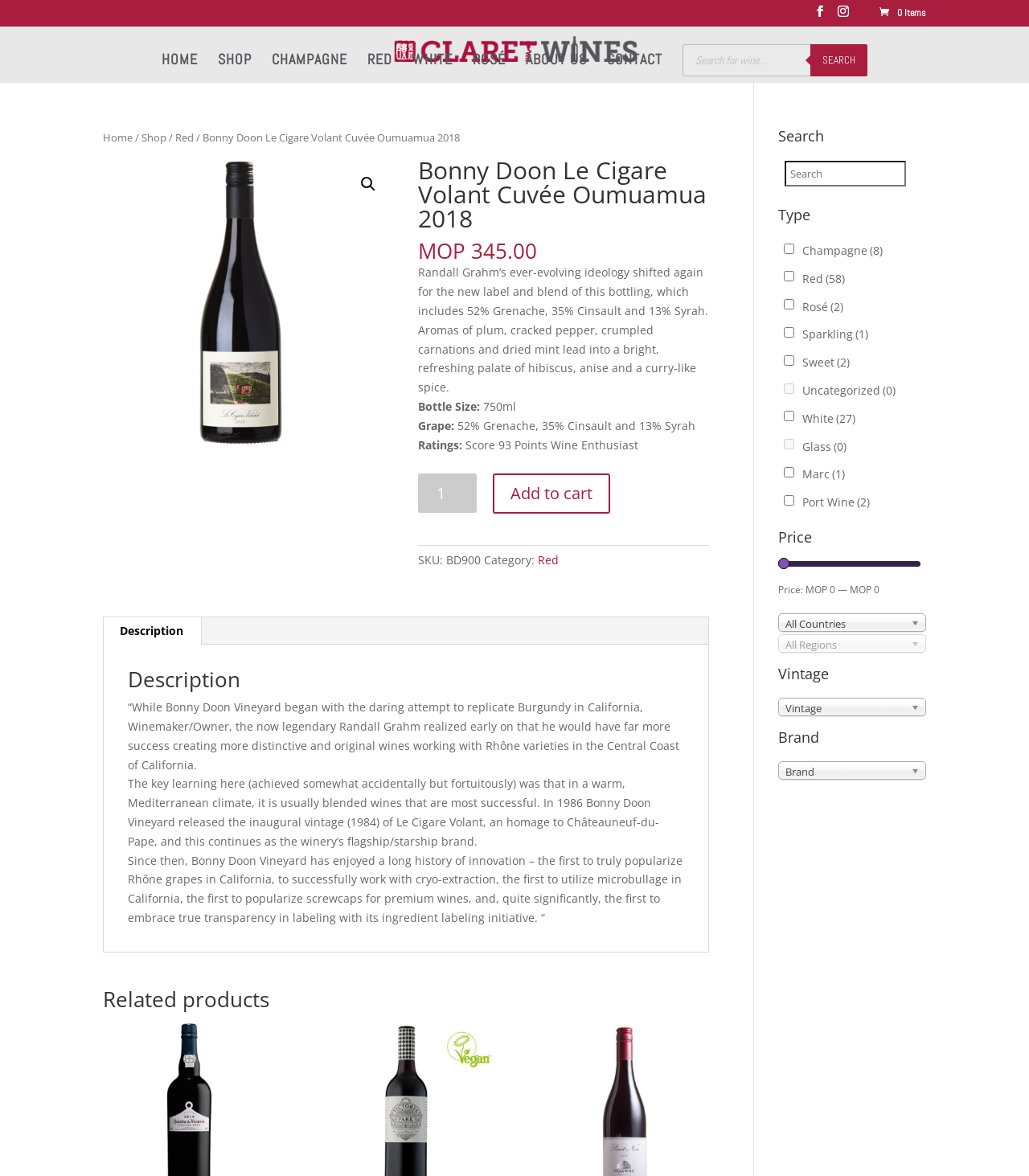What is the price of the wine?
Provide a detailed answer to the question, using the image to inform your response.

The price of the wine can be found in the static text element on the webpage, which is 'MOP 345.00'. This element is located below the heading element that displays the name of the wine.